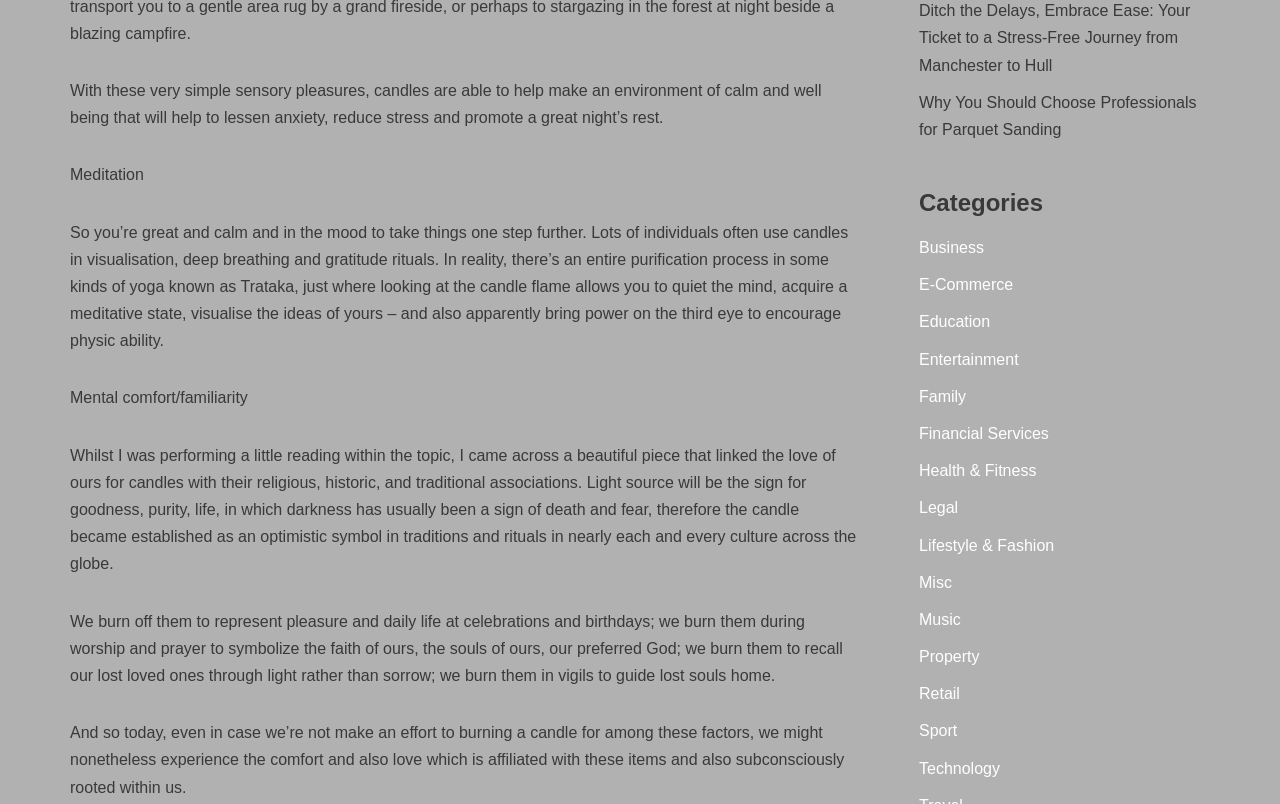Provide the bounding box coordinates of the UI element that matches the description: "Technology".

[0.718, 0.945, 0.781, 0.966]